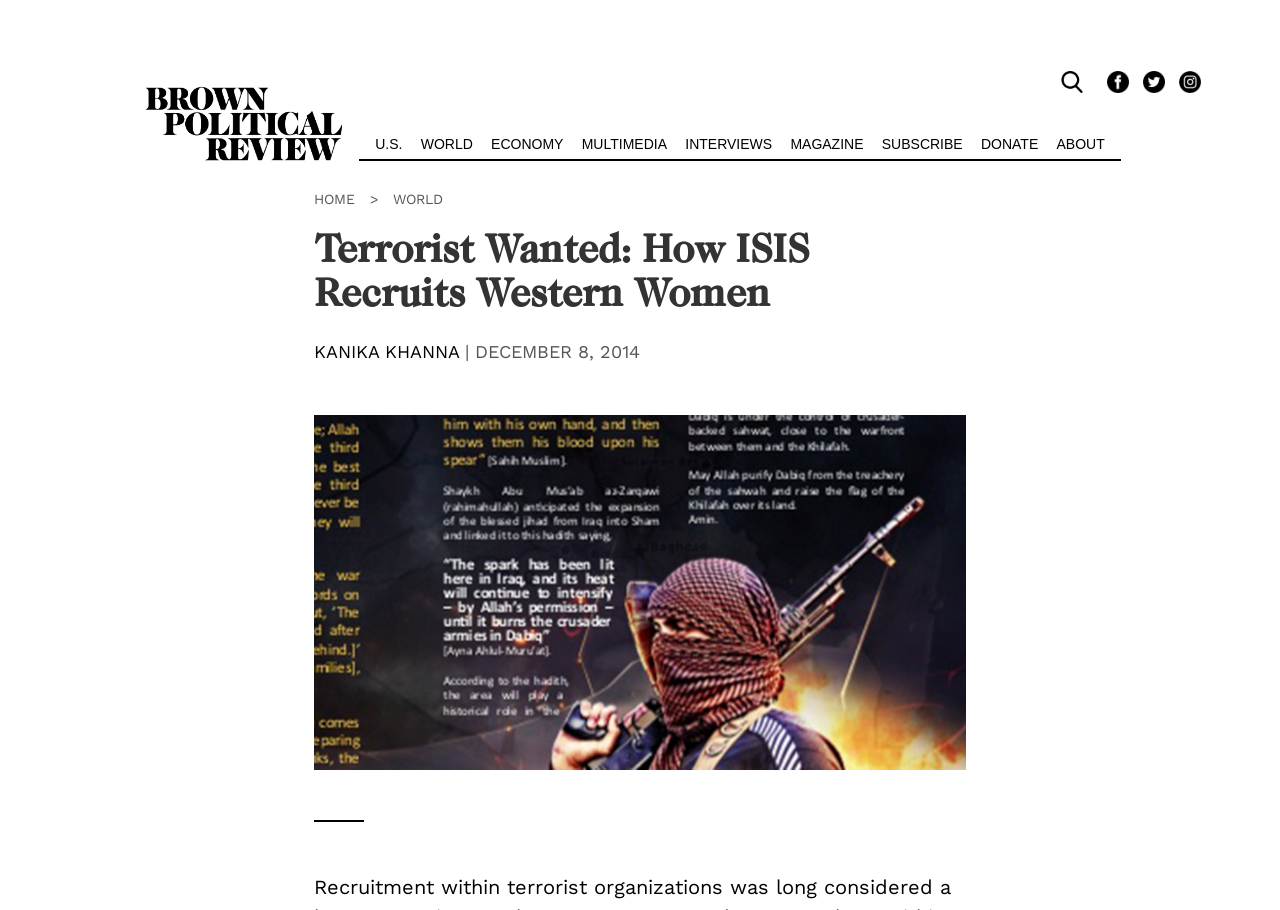Please find the bounding box coordinates of the element that must be clicked to perform the given instruction: "Read the 'HealthJoy Leader Wins Teladoc Health Forum Transformational Leadership Award' article". The coordinates should be four float numbers from 0 to 1, i.e., [left, top, right, bottom].

None